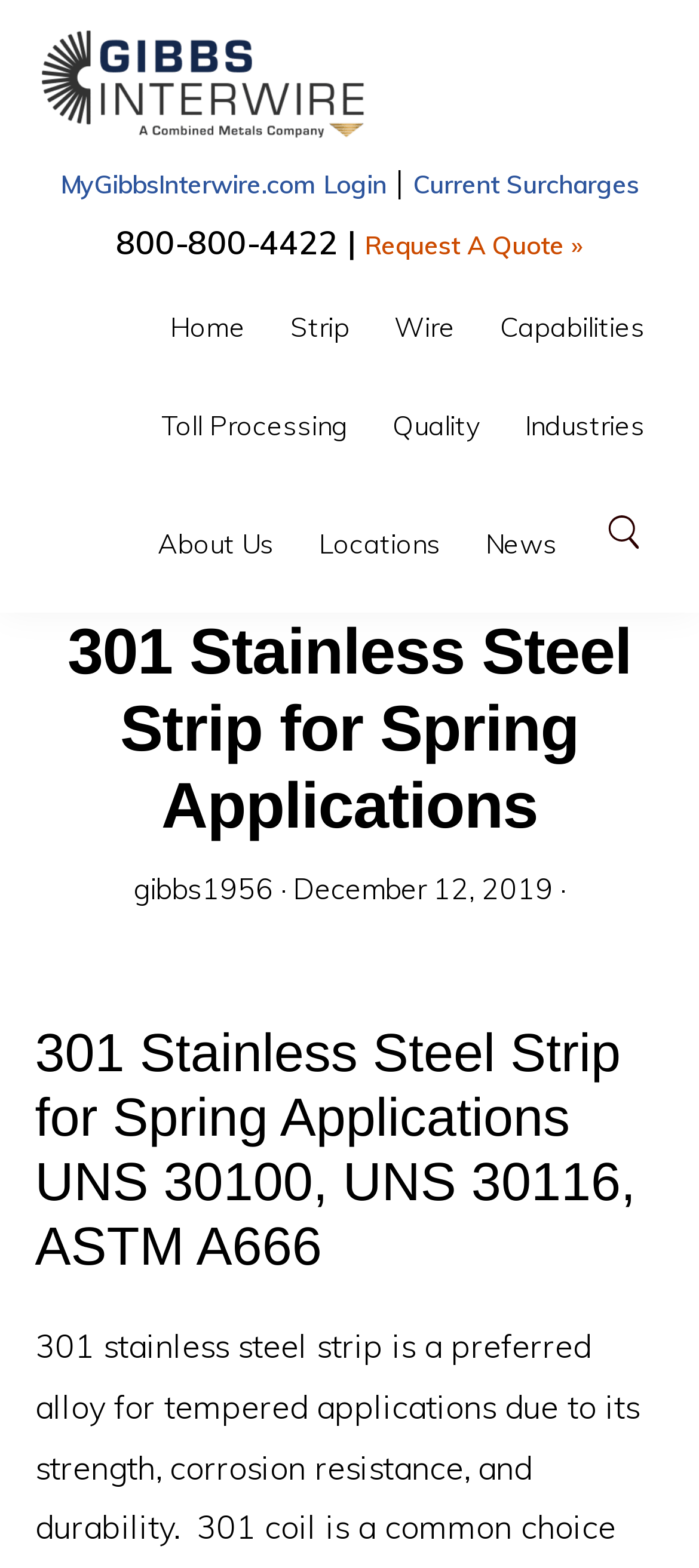How many navigation links are there in the main navigation?
Using the image, provide a concise answer in one word or a short phrase.

8